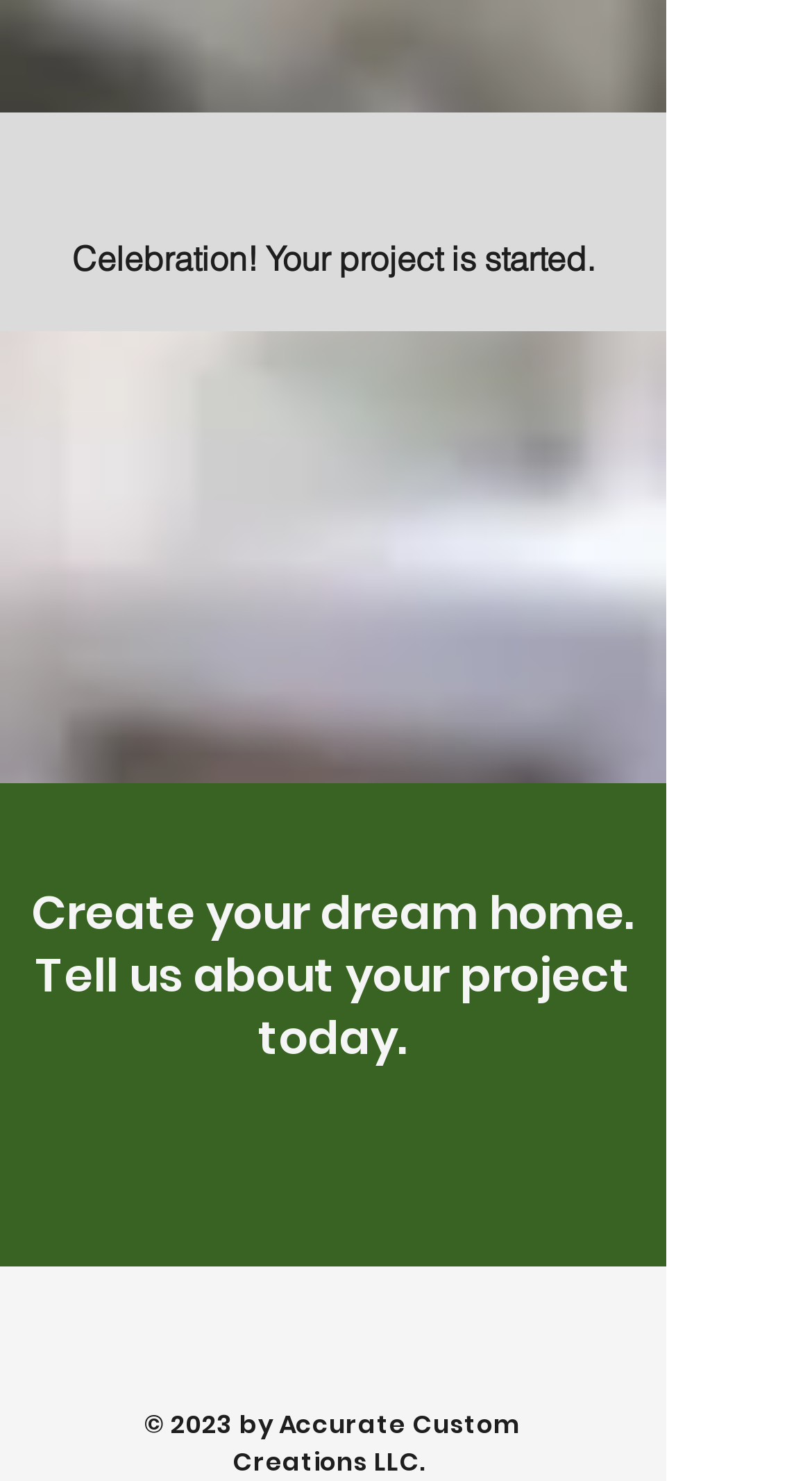What is the current project status?
Utilize the image to construct a detailed and well-explained answer.

The webpage displays a message 'Celebration! Your project is started.' which indicates that the project has begun.